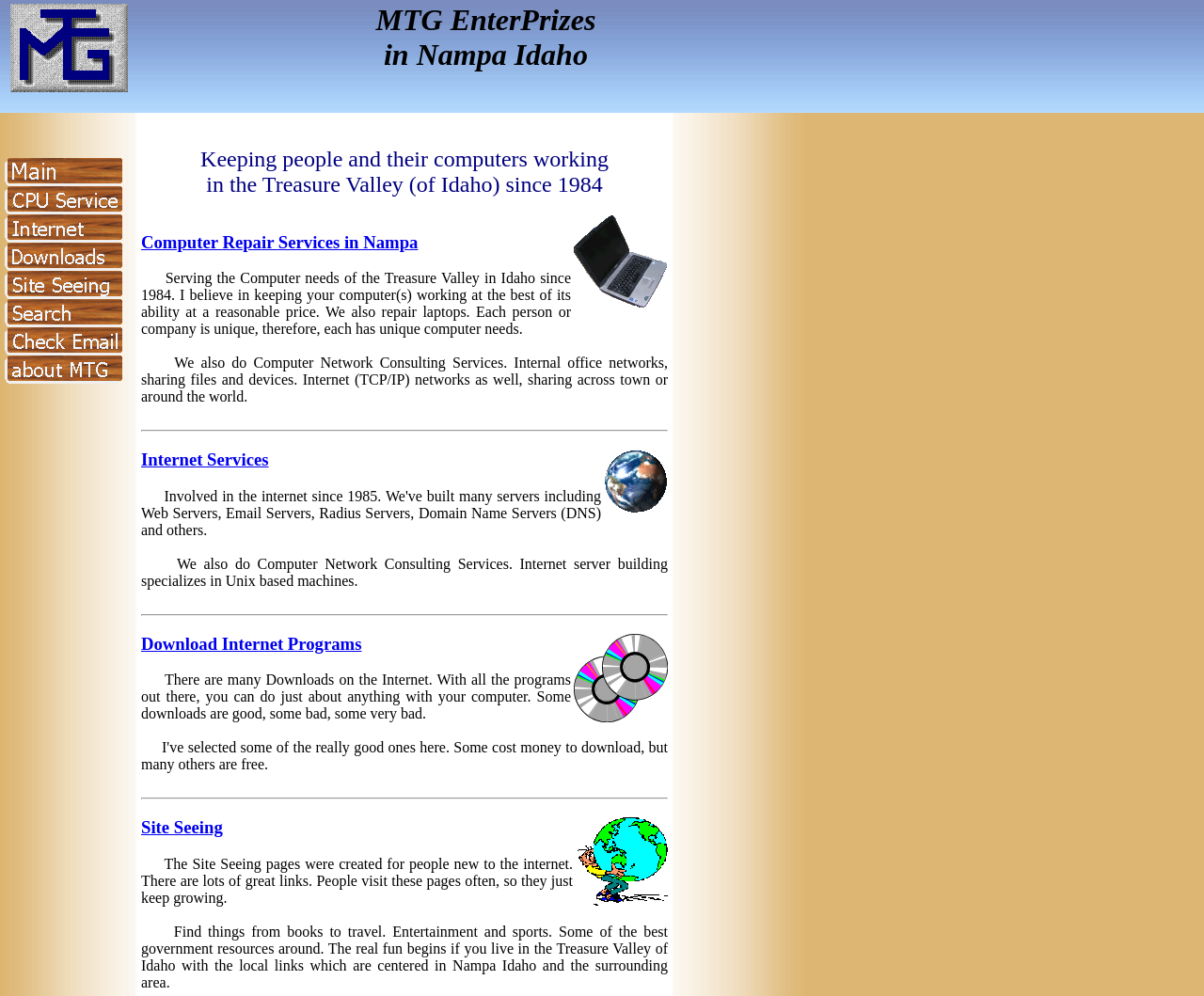Specify the bounding box coordinates of the area to click in order to follow the given instruction: "Go to Main Page."

[0.004, 0.174, 0.102, 0.19]